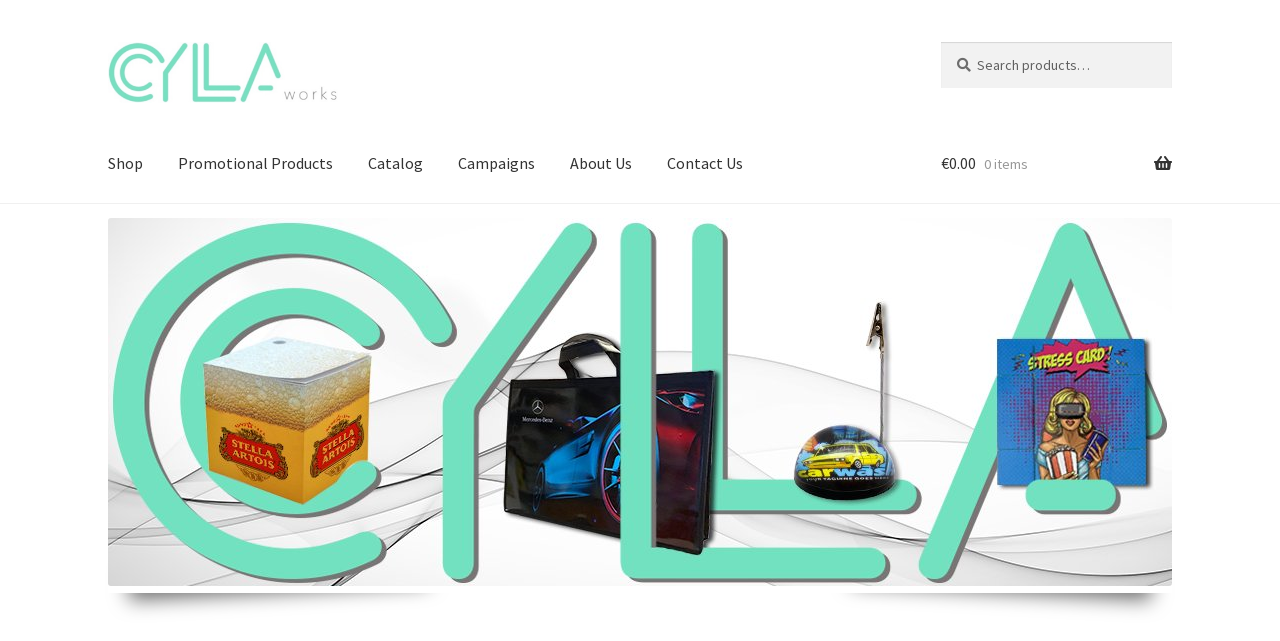Please determine the bounding box coordinates of the section I need to click to accomplish this instruction: "view shop page".

[0.072, 0.196, 0.124, 0.317]